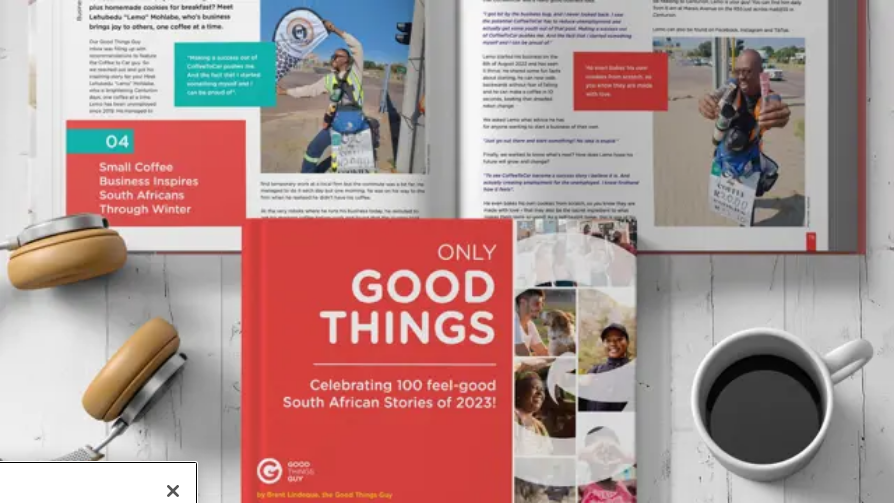What is placed on the wooden table in the foreground?
Based on the visual content, answer with a single word or a brief phrase.

A stylish coffee cup